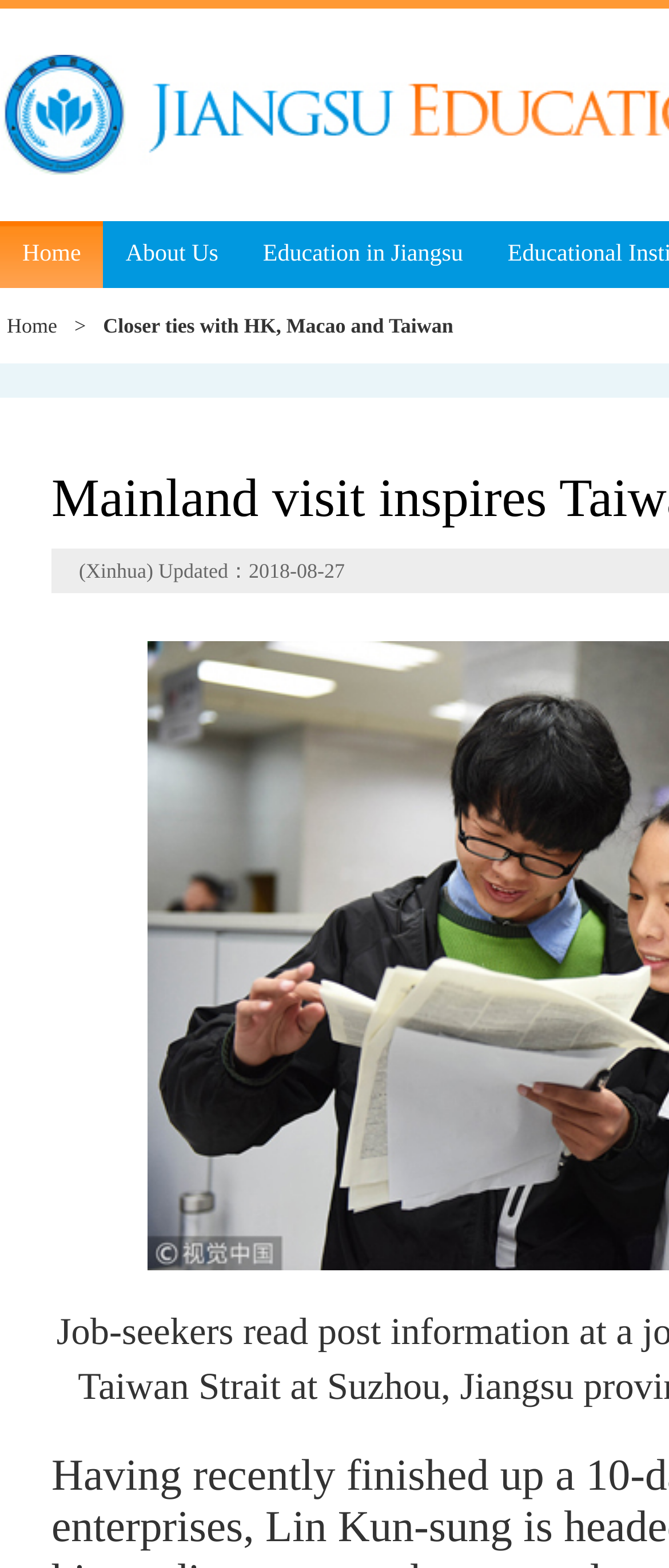Please provide the bounding box coordinate of the region that matches the element description: Education in Jiangsu. Coordinates should be in the format (top-left x, top-left y, bottom-right x, bottom-right y) and all values should be between 0 and 1.

[0.36, 0.141, 0.725, 0.184]